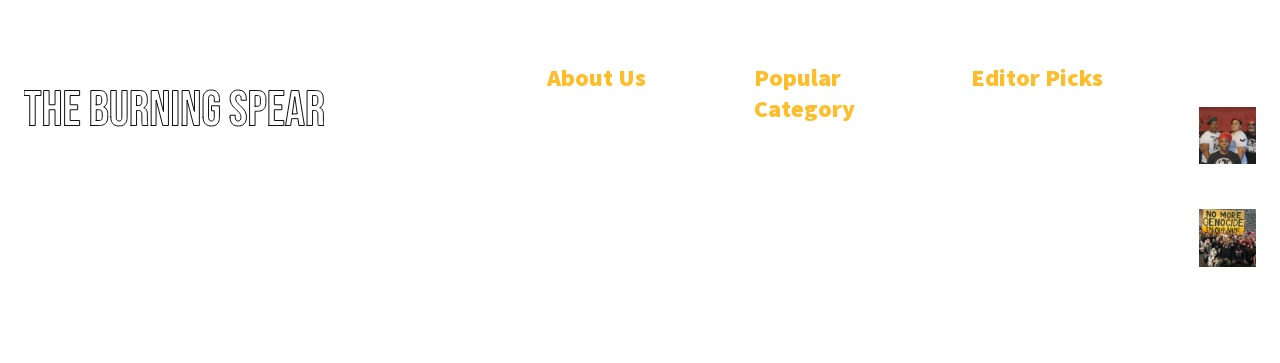Can you identify the bounding box coordinates of the clickable region needed to carry out this instruction: 'Go to the 'UHURU MOVEMENT EVENTS' page'? The coordinates should be four float numbers within the range of 0 to 1, stated as [left, top, right, bottom].

[0.427, 0.625, 0.573, 0.691]